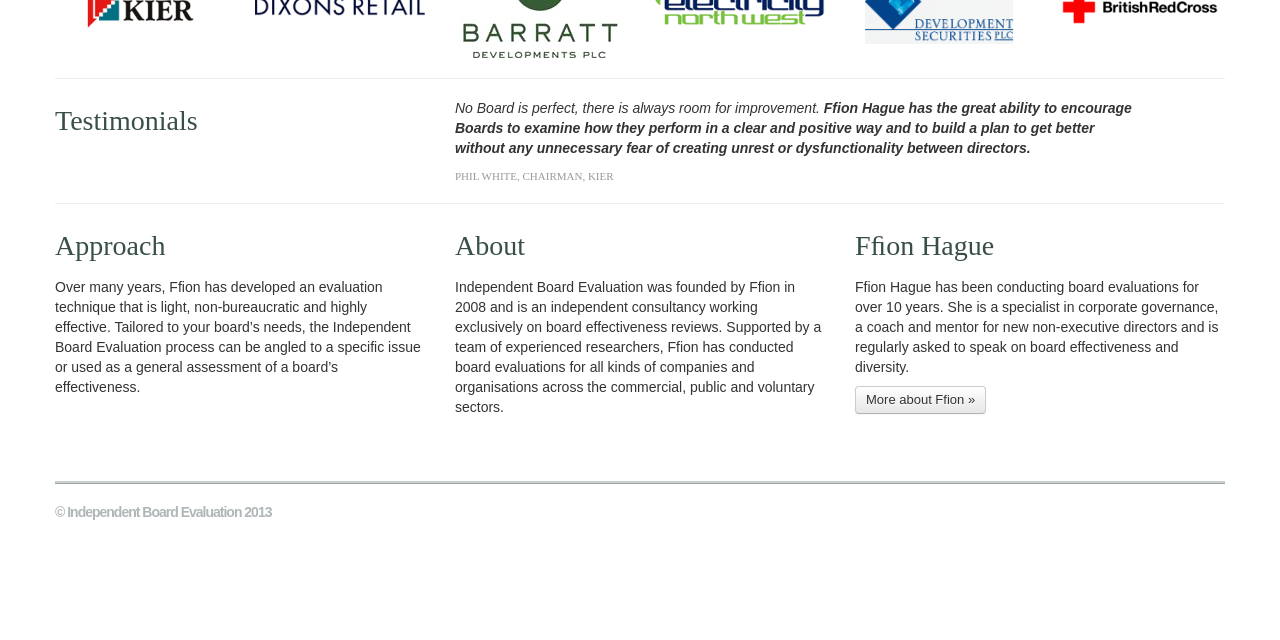Bounding box coordinates are to be given in the format (top-left x, top-left y, bottom-right x, bottom-right y). All values must be floating point numbers between 0 and 1. Provide the bounding box coordinate for the UI element described as: More about Ffion »

[0.668, 0.604, 0.77, 0.647]